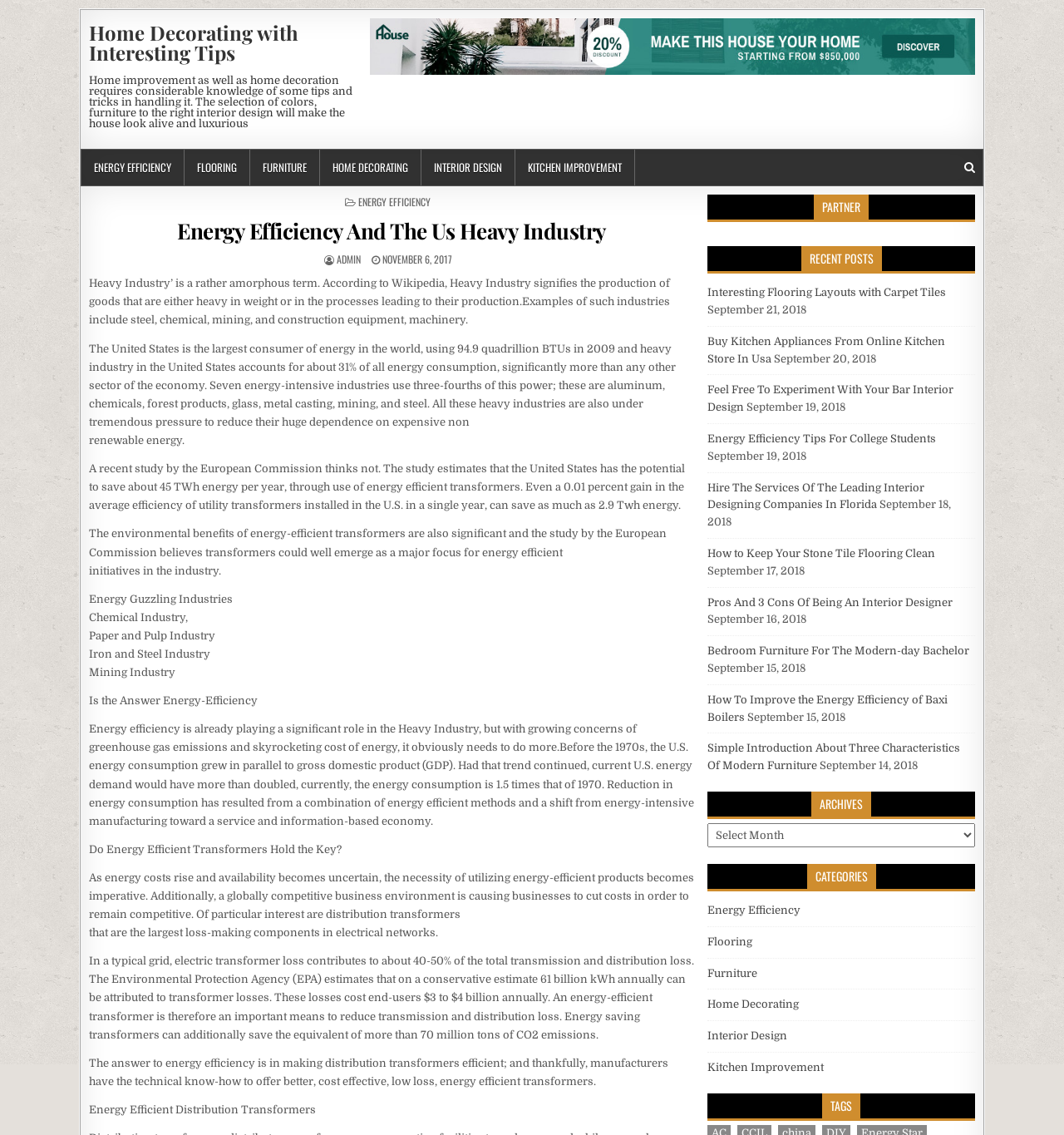Locate the bounding box coordinates of the element that should be clicked to fulfill the instruction: "Click on the 'All' link to view all news articles".

None